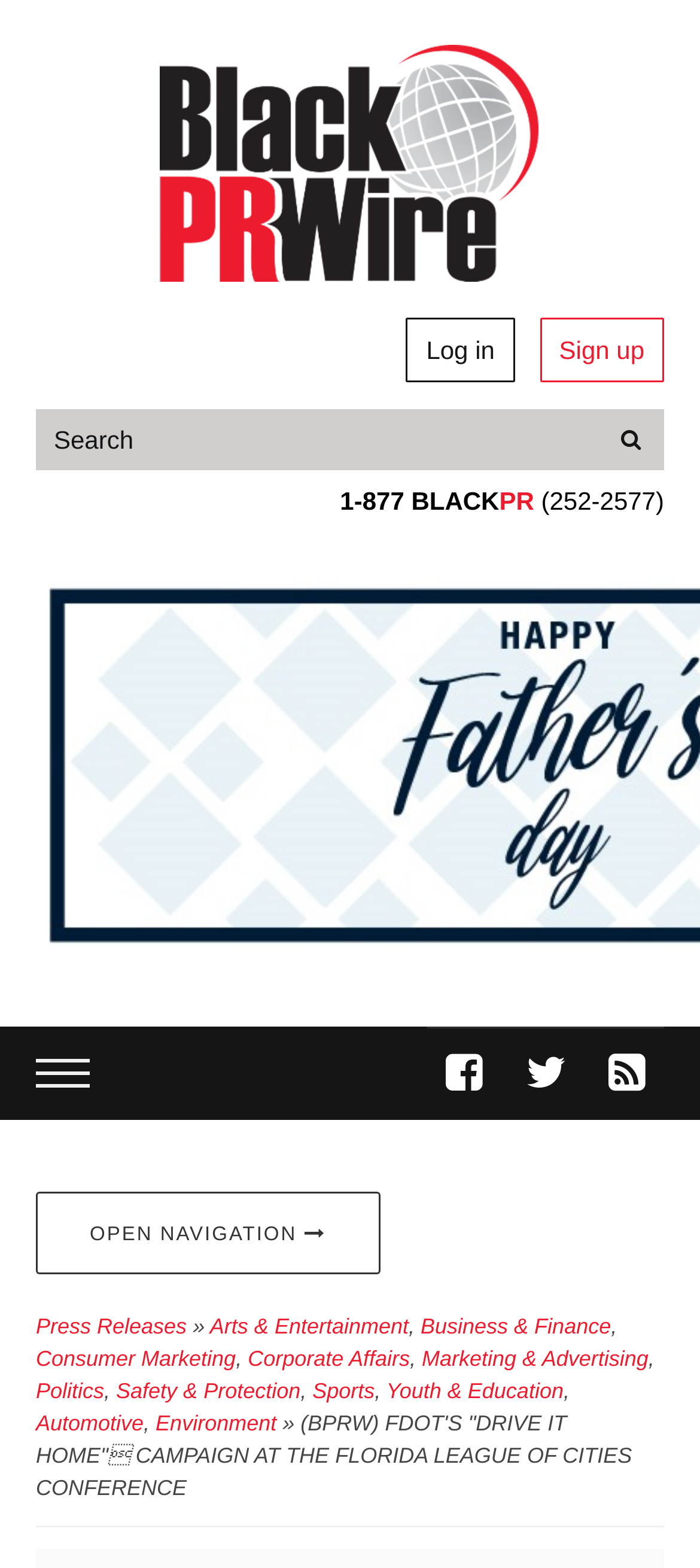From the screenshot, find the bounding box of the UI element matching this description: "Consumer Marketing". Supply the bounding box coordinates in the form [left, top, right, bottom], each a float between 0 and 1.

[0.051, 0.859, 0.337, 0.875]